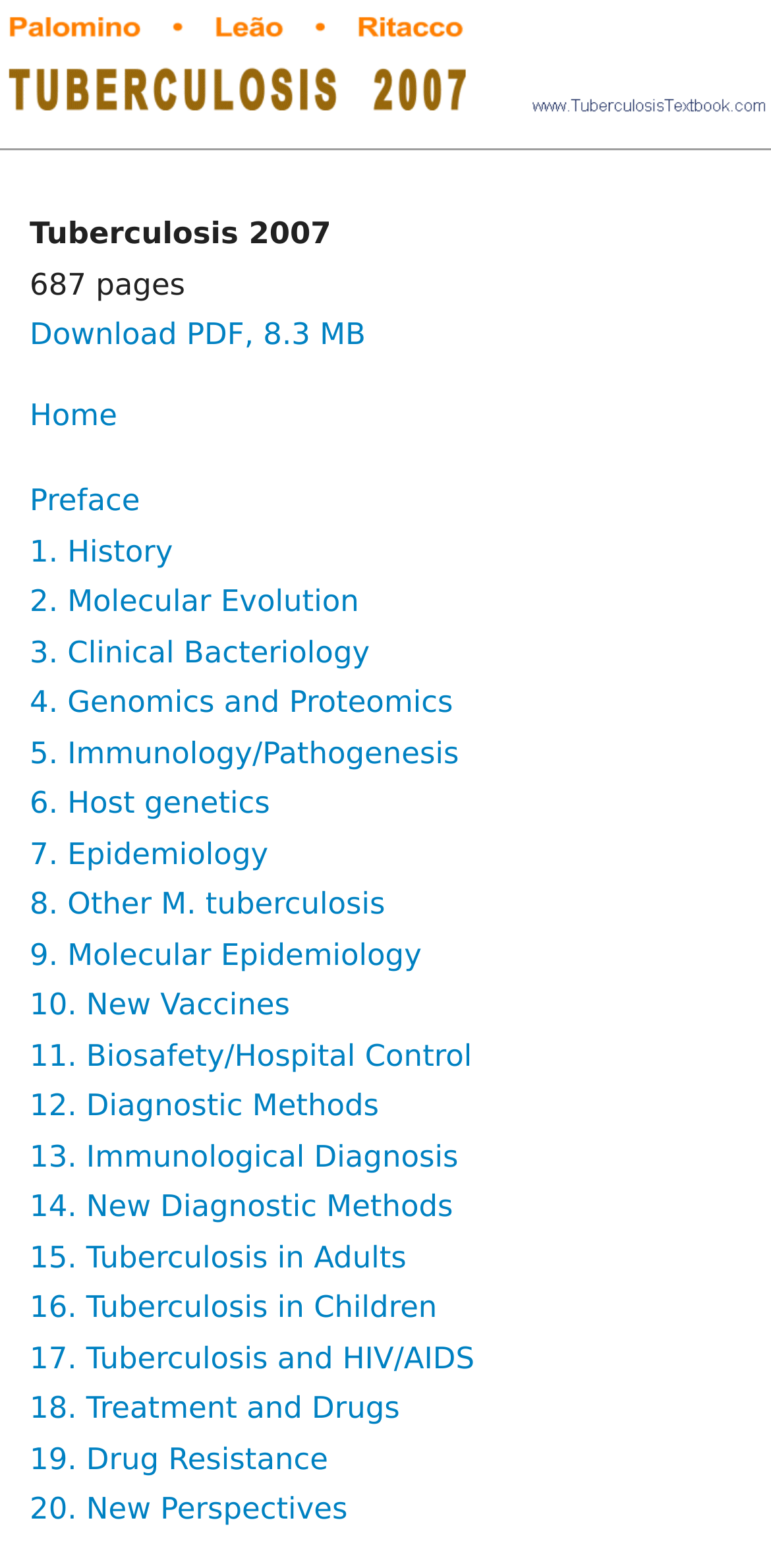Specify the bounding box coordinates of the area that needs to be clicked to achieve the following instruction: "Download the PDF".

[0.038, 0.202, 0.474, 0.225]